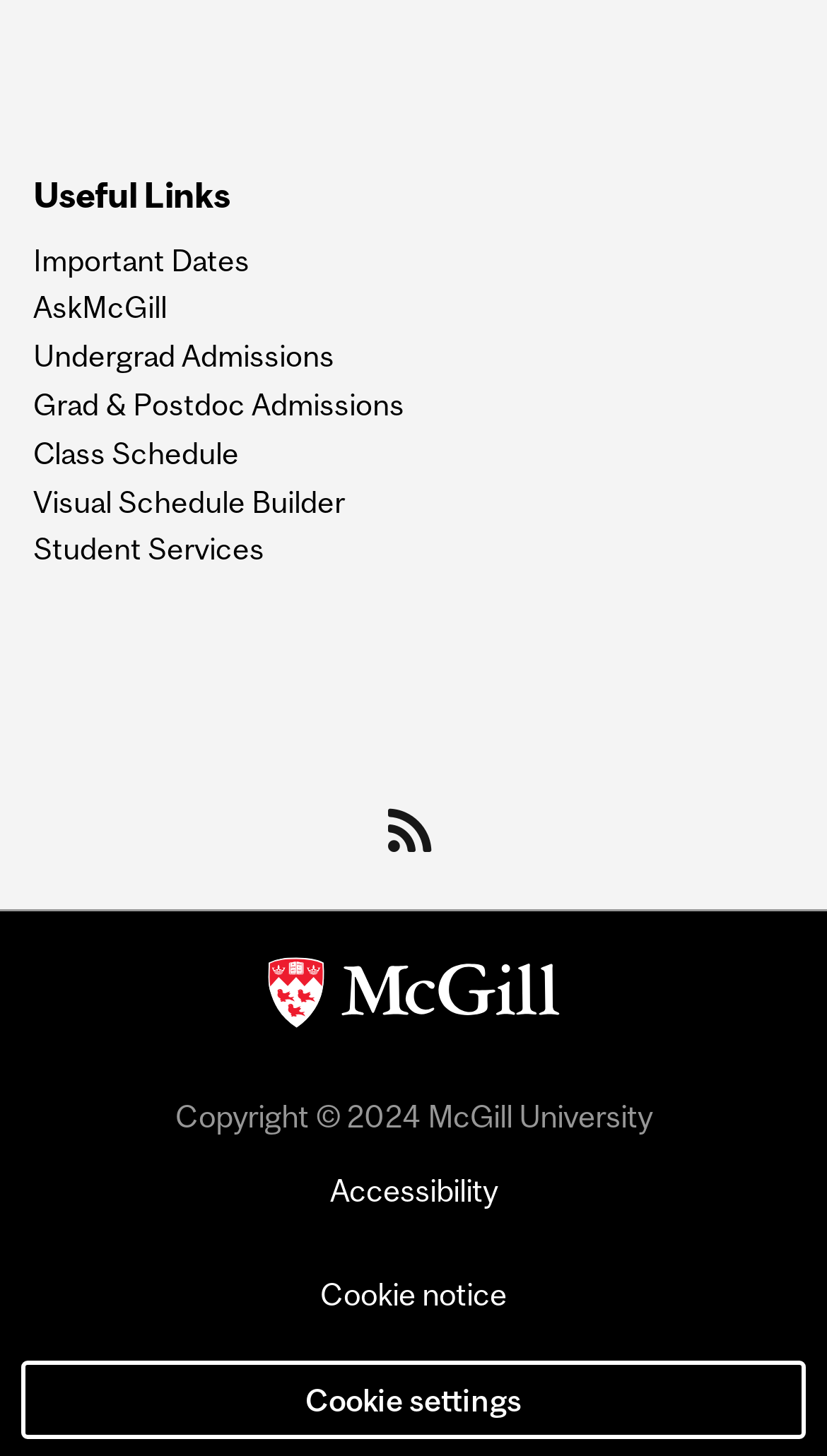Highlight the bounding box coordinates of the element that should be clicked to carry out the following instruction: "Ask McGill". The coordinates must be given as four float numbers ranging from 0 to 1, i.e., [left, top, right, bottom].

[0.04, 0.201, 0.491, 0.223]